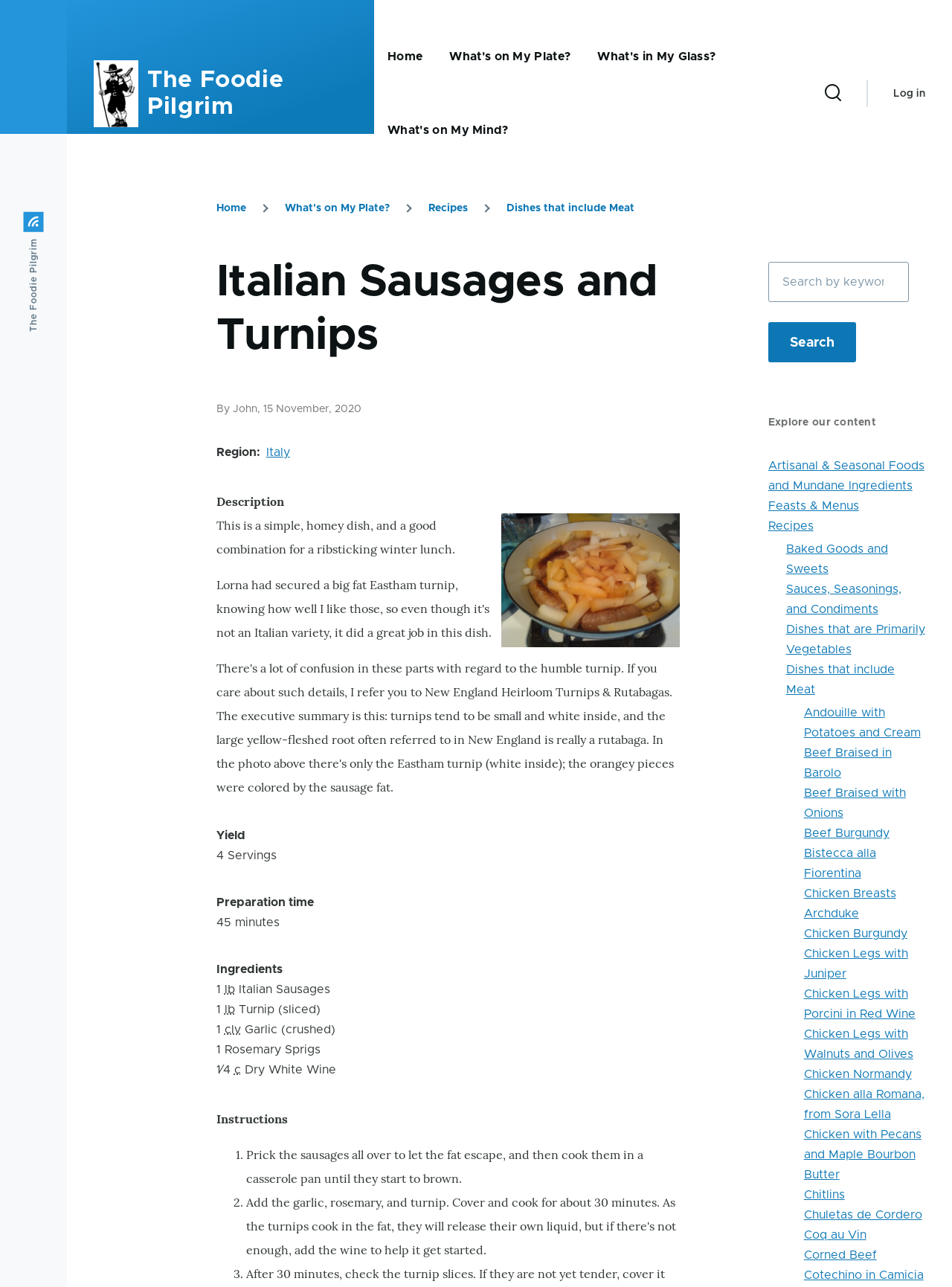Refer to the image and answer the question with as much detail as possible: What is the first step in the instructions?

The first step in the instructions can be found in the 'Instructions' section, which is located below the 'Ingredients' section. The first step is indicated by the ListMarker '1.' and the corresponding StaticText element, which describes the action to be taken.